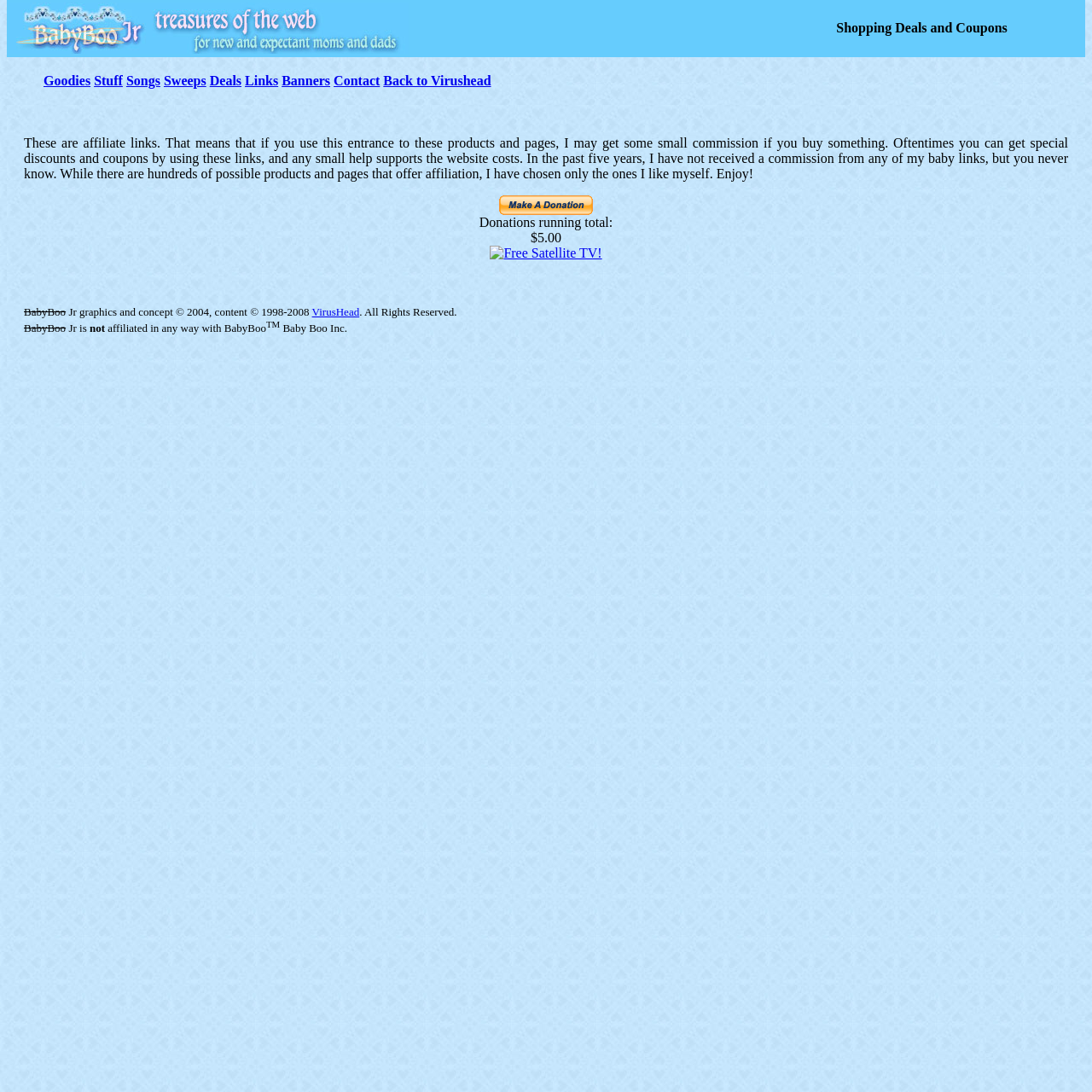Provide a single word or phrase answer to the question: 
What is the name of the shopping page?

BabyBoo Jr